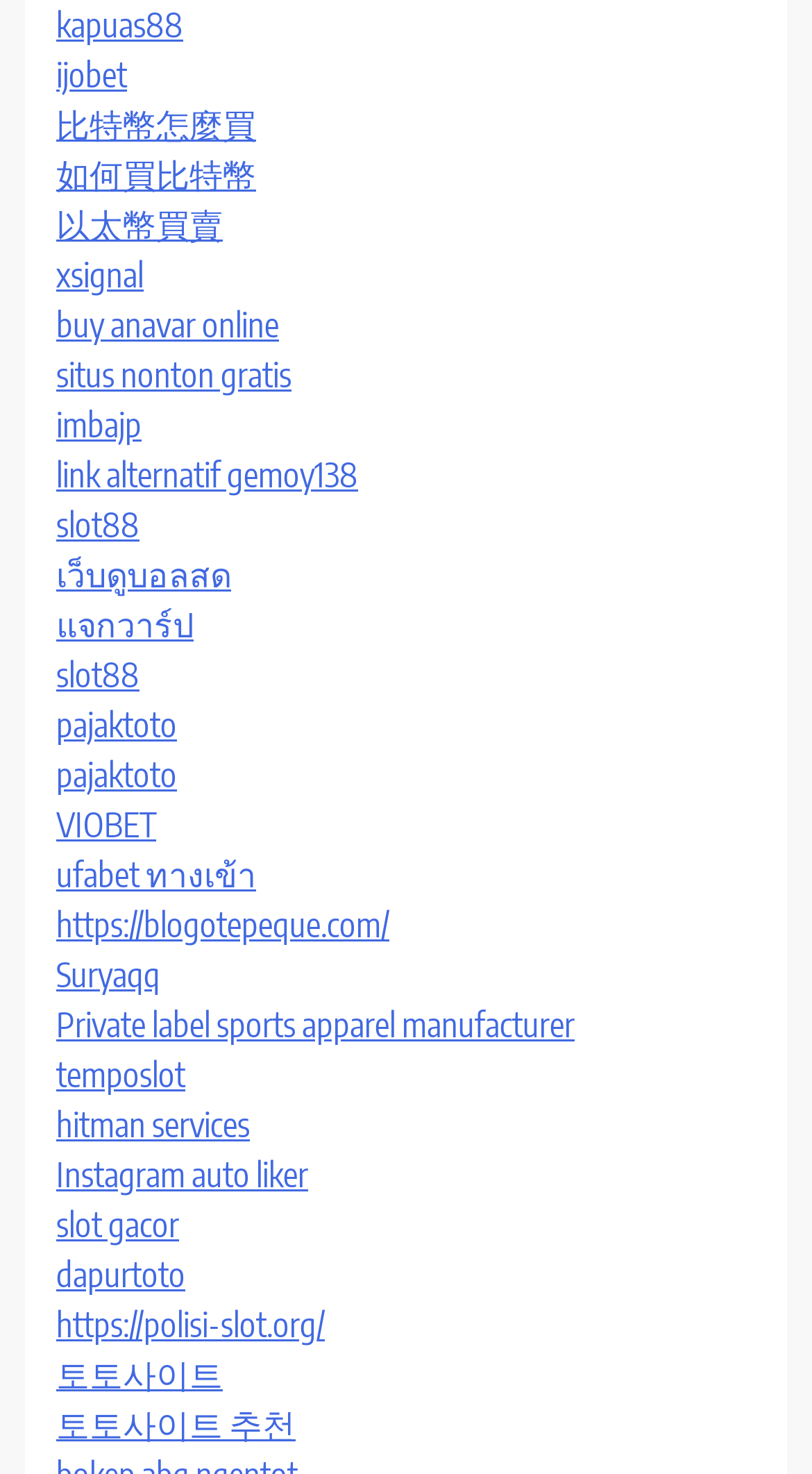Please find the bounding box coordinates of the section that needs to be clicked to achieve this instruction: "Go to the 토토사이트 website".

[0.069, 0.919, 0.274, 0.947]